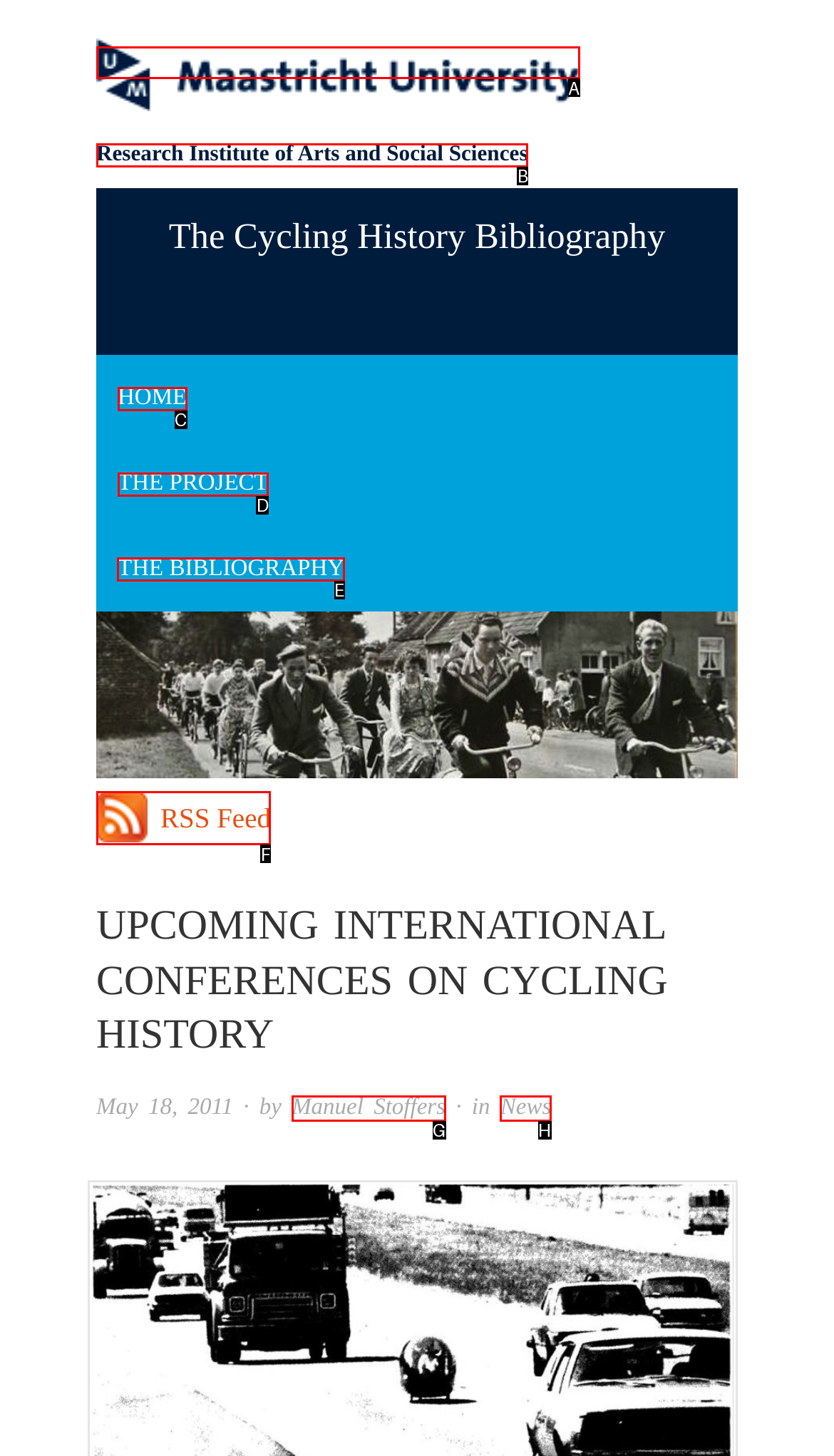Select the HTML element that needs to be clicked to perform the task: view THE BIBLIOGRAPHY. Reply with the letter of the chosen option.

E